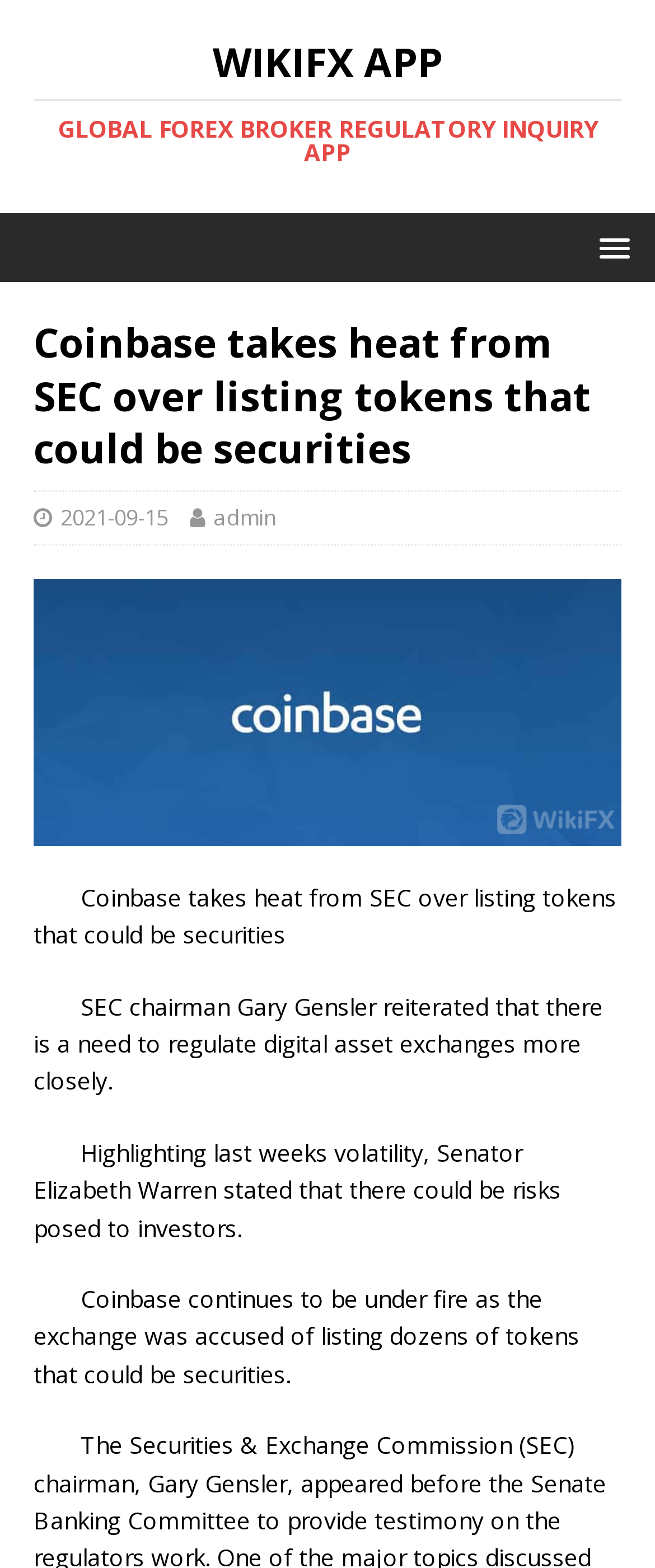Who stated that there could be risks posed to investors?
Using the image, provide a detailed and thorough answer to the question.

The name of the person who stated that there could be risks posed to investors can be found in the third paragraph of the article, where it says 'Highlighting last weeks volatility, Senator Elizabeth Warren stated that there could be risks posed to investors'.